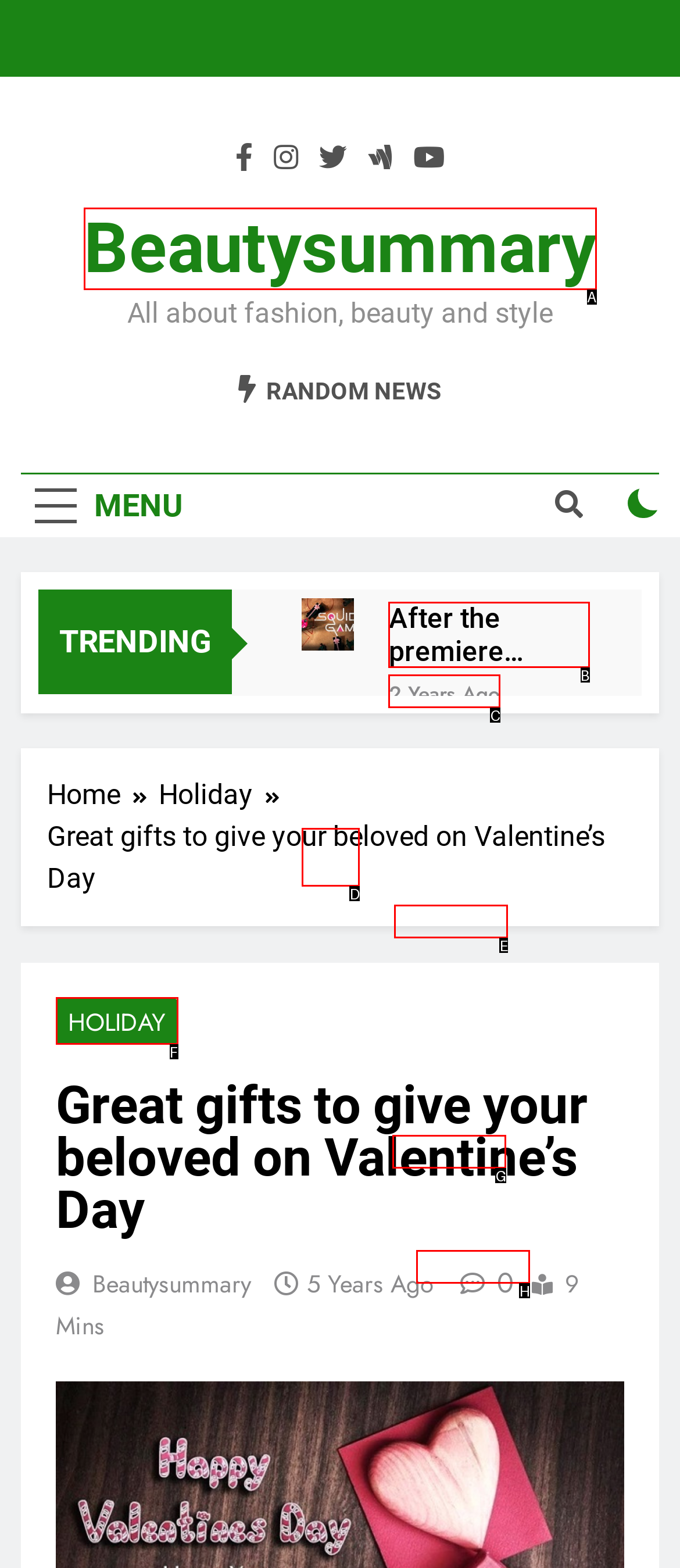Determine which HTML element to click on in order to complete the action: Read the article about 'Squid Game' fashion trend.
Reply with the letter of the selected option.

B